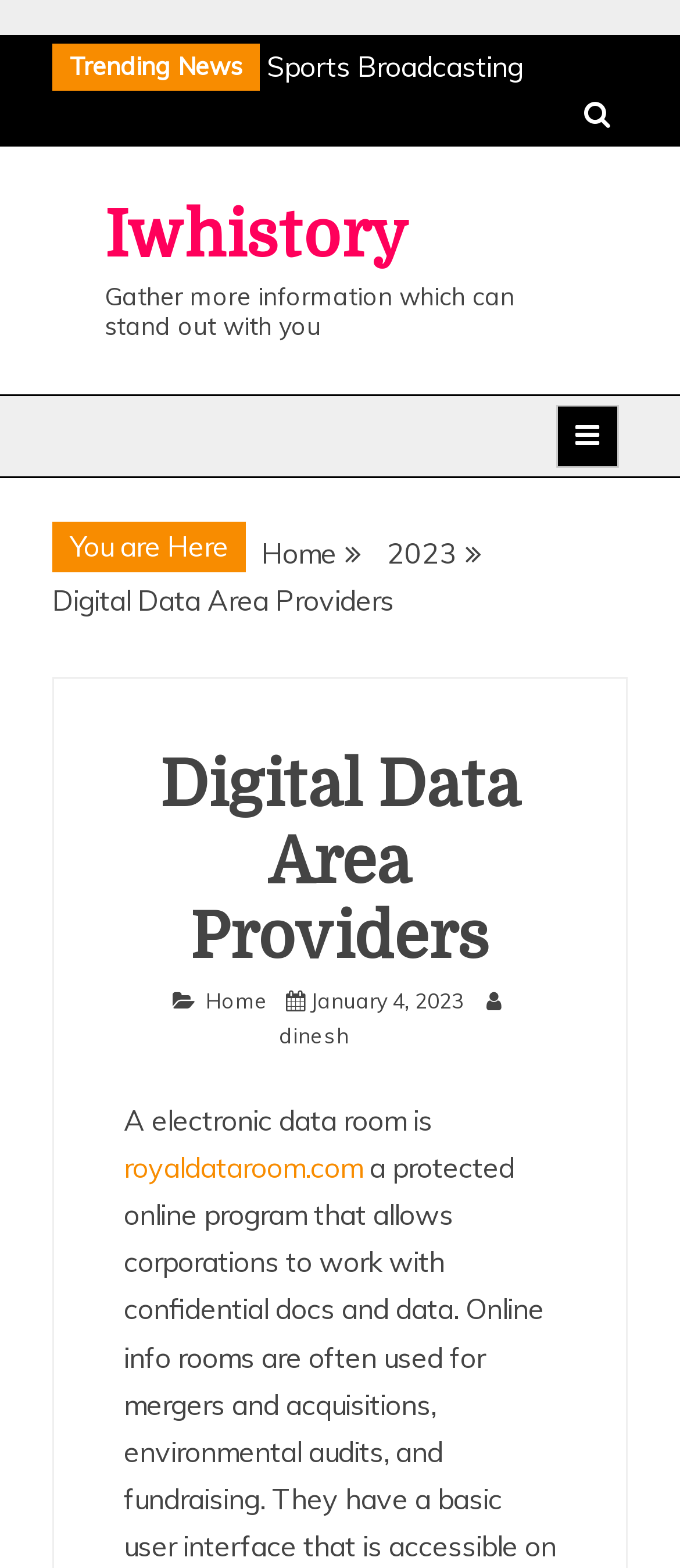What is the topic of the main content?
Please respond to the question with a detailed and well-explained answer.

I determined the topic of the main content by reading the static text 'A electronic data room is...' which is a part of the main content. This text suggests that the main content is about electronic data rooms.